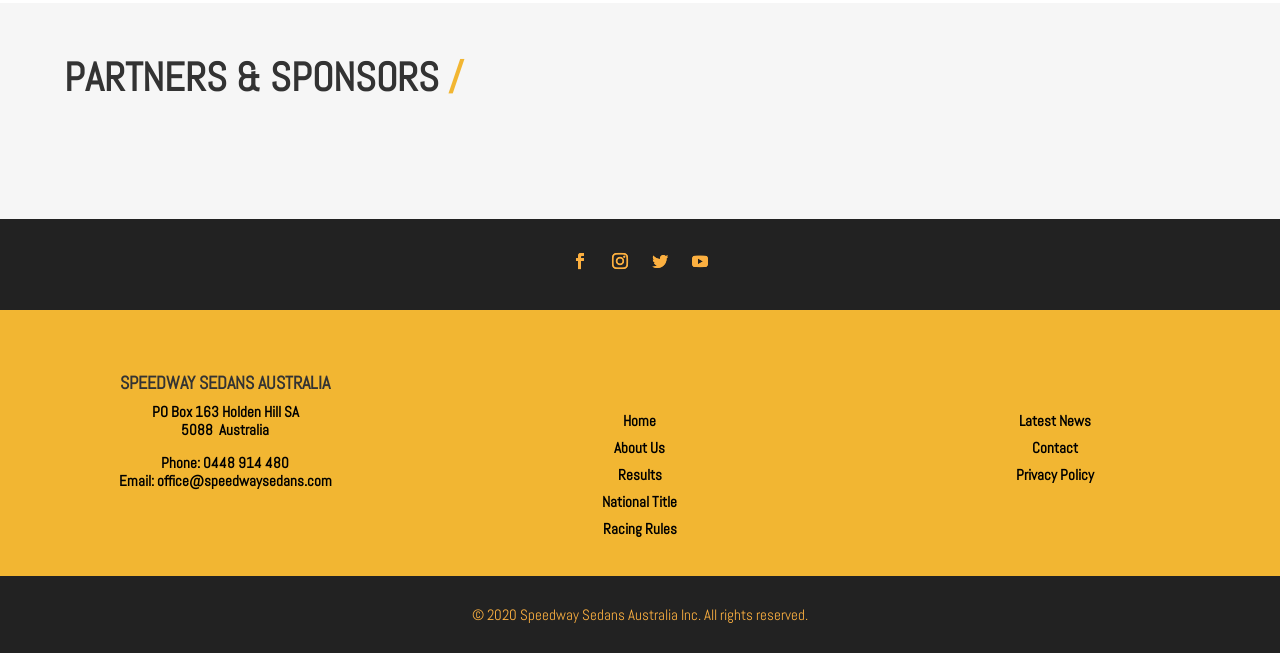What is the email address?
Look at the webpage screenshot and answer the question with a detailed explanation.

The email address can be found in the link element with the text 'office@speedwaysedans.com' located at [0.122, 0.722, 0.259, 0.751].